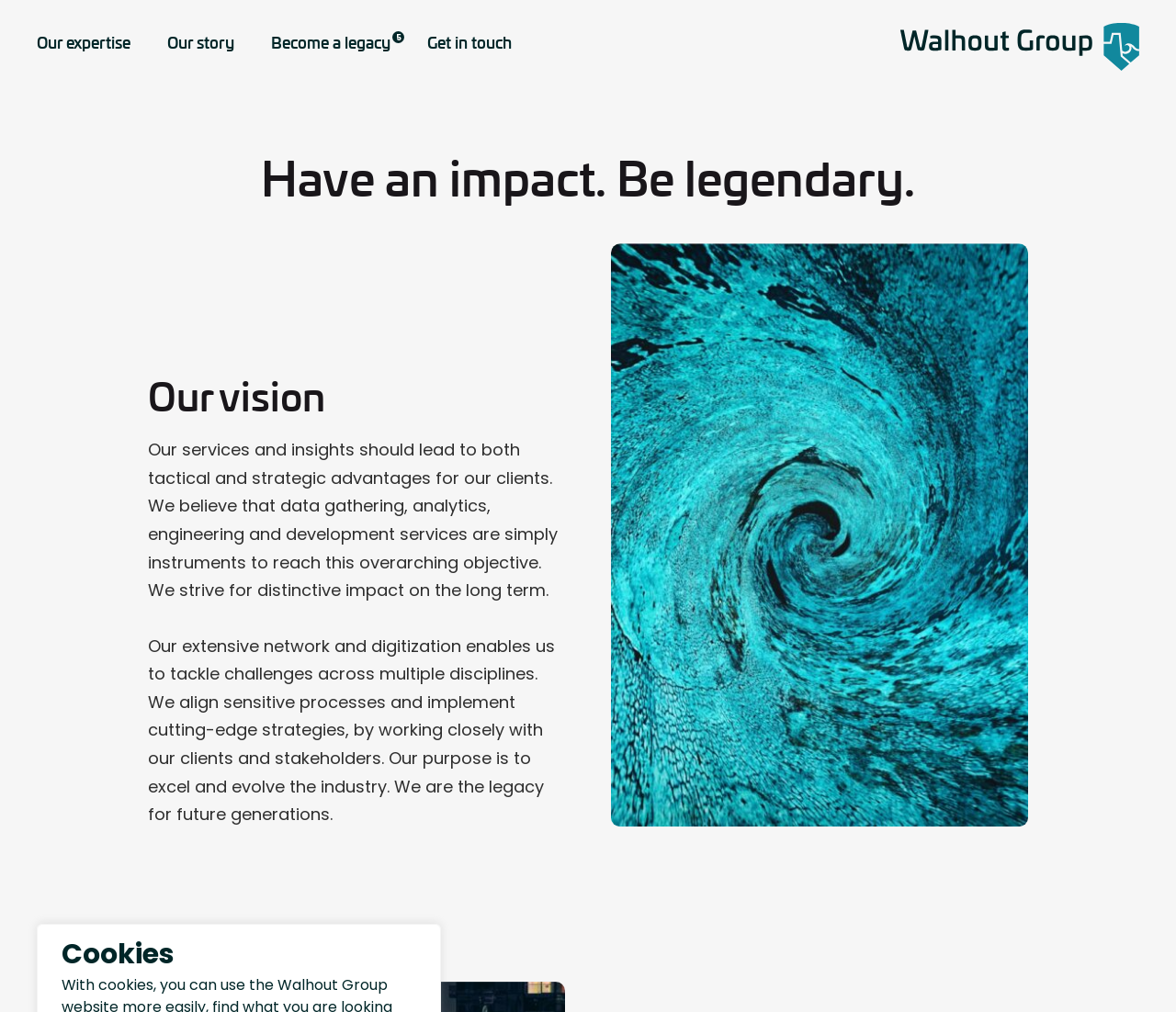Select the bounding box coordinates of the element I need to click to carry out the following instruction: "View Guiding Principles".

[0.158, 0.114, 0.275, 0.14]